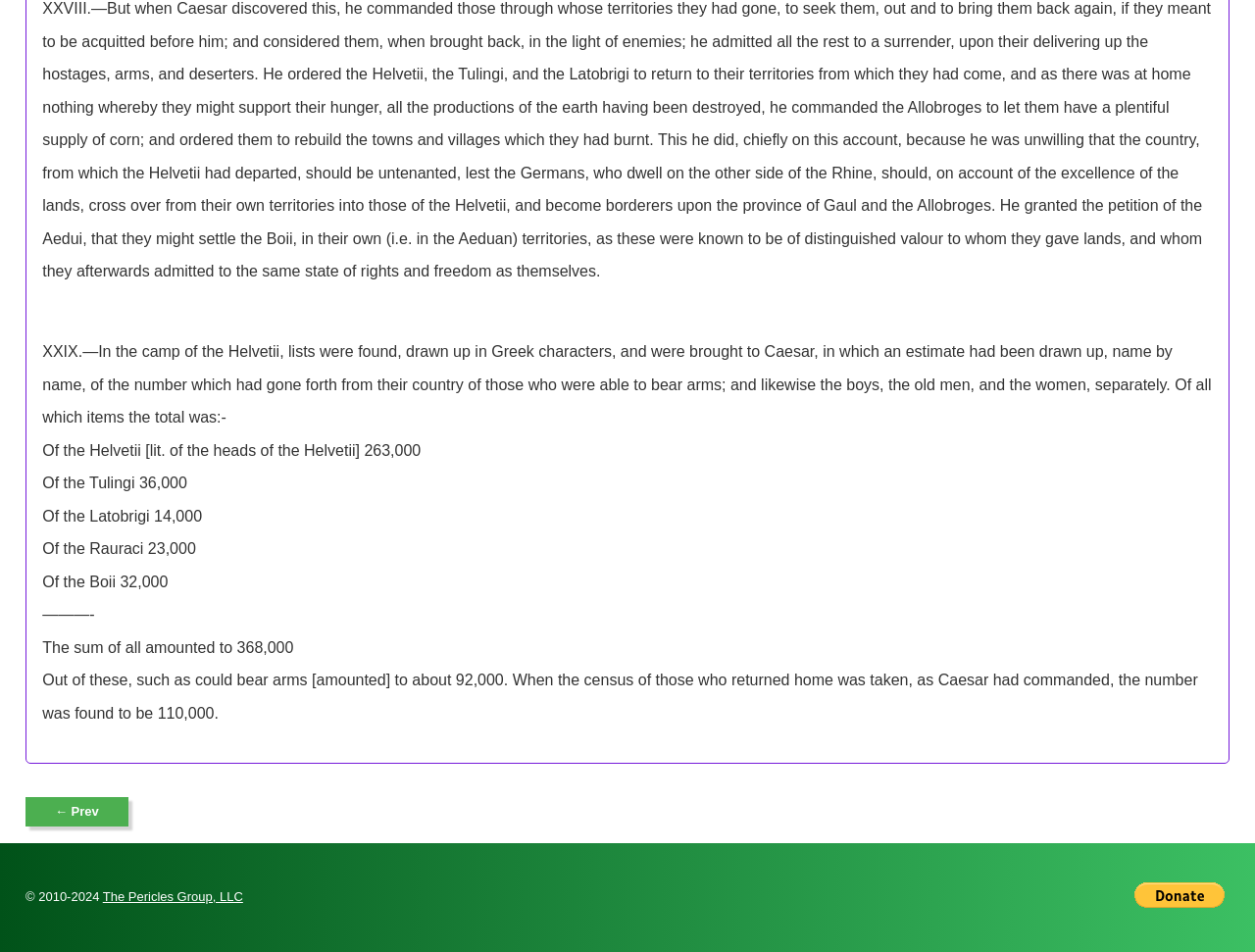Locate the bounding box coordinates of the UI element described by: "← Prev". Provide the coordinates as four float numbers between 0 and 1, formatted as [left, top, right, bottom].

[0.02, 0.837, 0.102, 0.868]